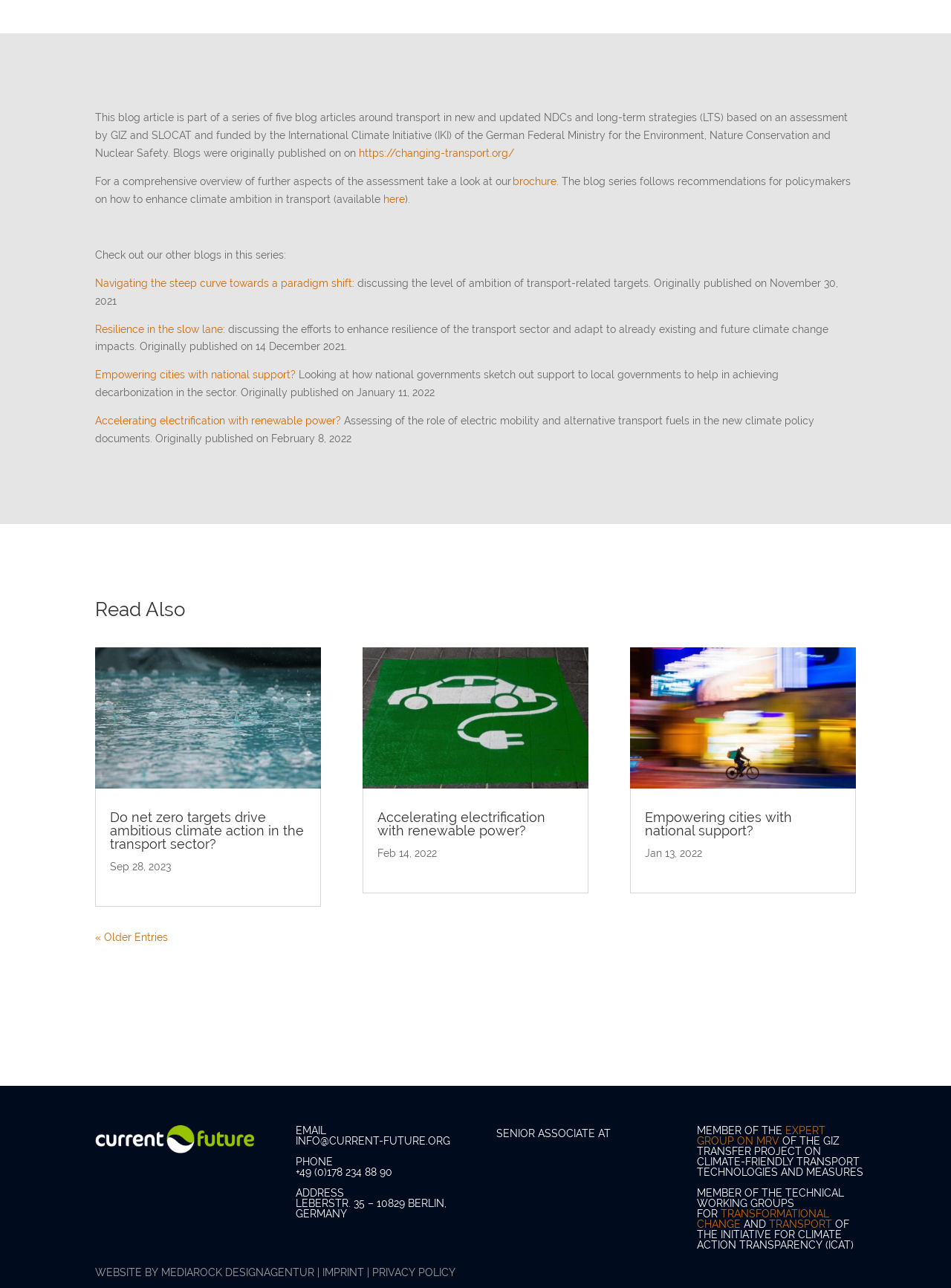Specify the bounding box coordinates of the area to click in order to follow the given instruction: "Read the article 'Do net zero targets drive ambitious climate action in the transport sector?'."

[0.1, 0.503, 0.337, 0.612]